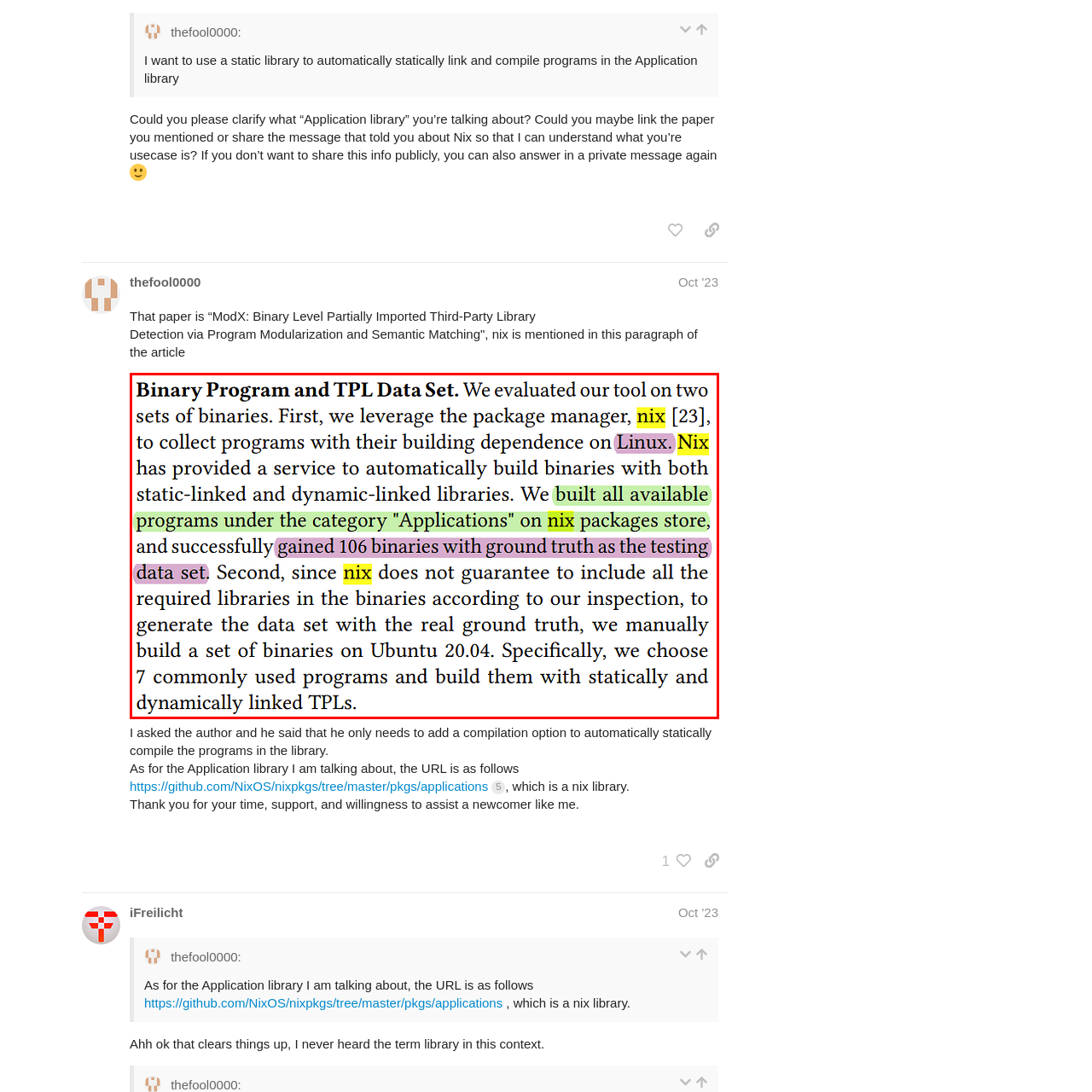Concentrate on the image marked by the red box, What Ubuntu version was used for manual binary generation?
 Your answer should be a single word or phrase.

20.04